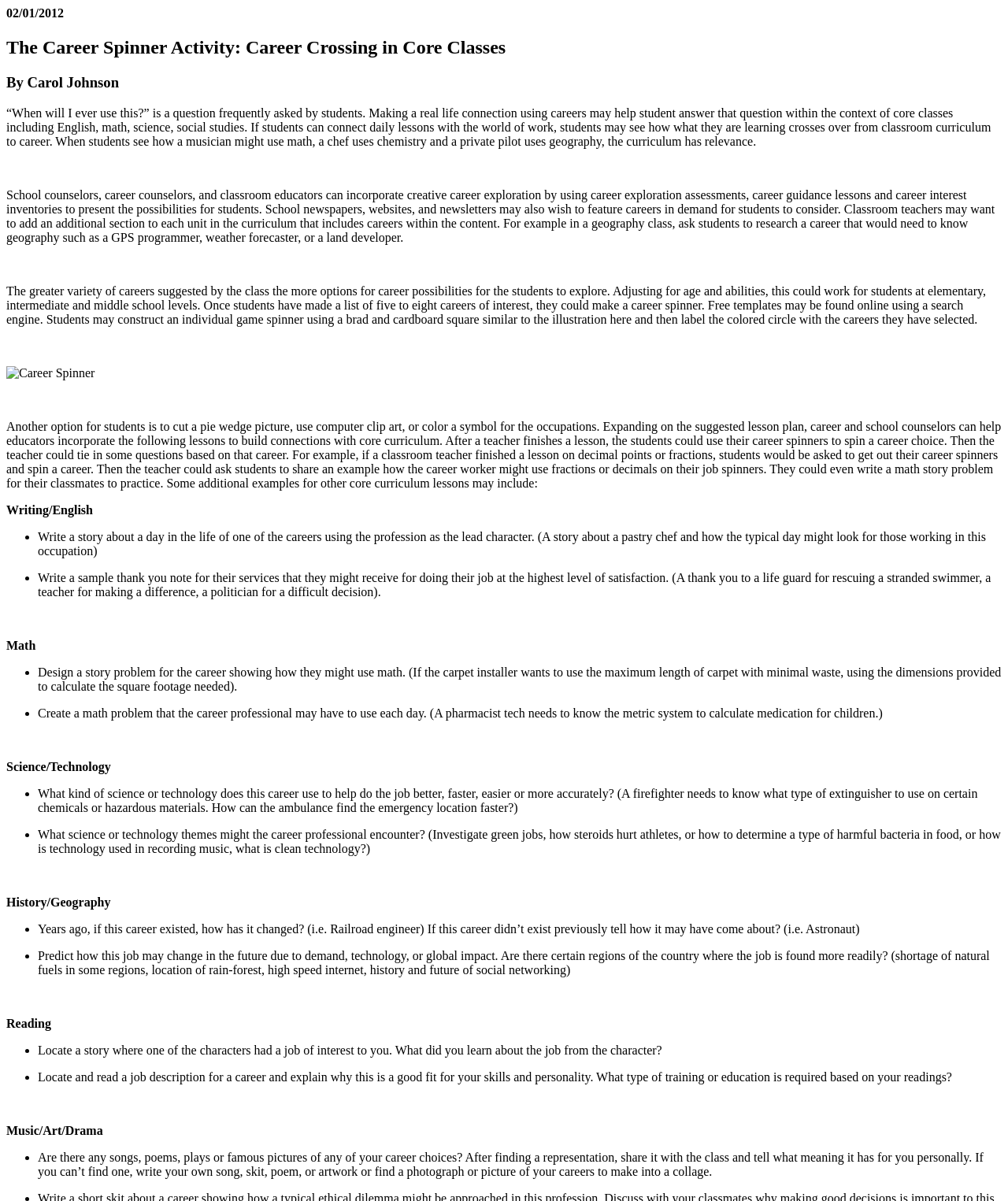Create an in-depth description of the webpage, covering main sections.

This webpage appears to be an educational resource focused on career exploration and development. At the top of the page, there are three headings: "02/01/2012", "The Career Spinner Activity: Career Crossing in Core Classes", and "By Carol Johnson". 

Below these headings, there is a paragraph of text that discusses the importance of making real-life connections between core classes and careers. This is followed by a series of paragraphs and bullet points that provide suggestions for educators on how to incorporate career exploration into their lessons. 

The page also features an image of a "Career Spinner" game, which is a tool that students can use to explore different careers. The image is accompanied by text that explains how students can create their own career spinners and use them to make connections between their interests and potential careers.

The majority of the page is dedicated to providing examples of how career exploration can be integrated into different core subjects, including English, math, science, history/geography, and reading. Each subject area has a heading, followed by bullet points that provide specific ideas and activities for educators to try with their students. These activities include writing stories, designing math problems, and researching how different careers use science and technology.

Overall, the webpage is a valuable resource for educators who want to help their students explore different careers and make connections between their academic studies and future career goals.